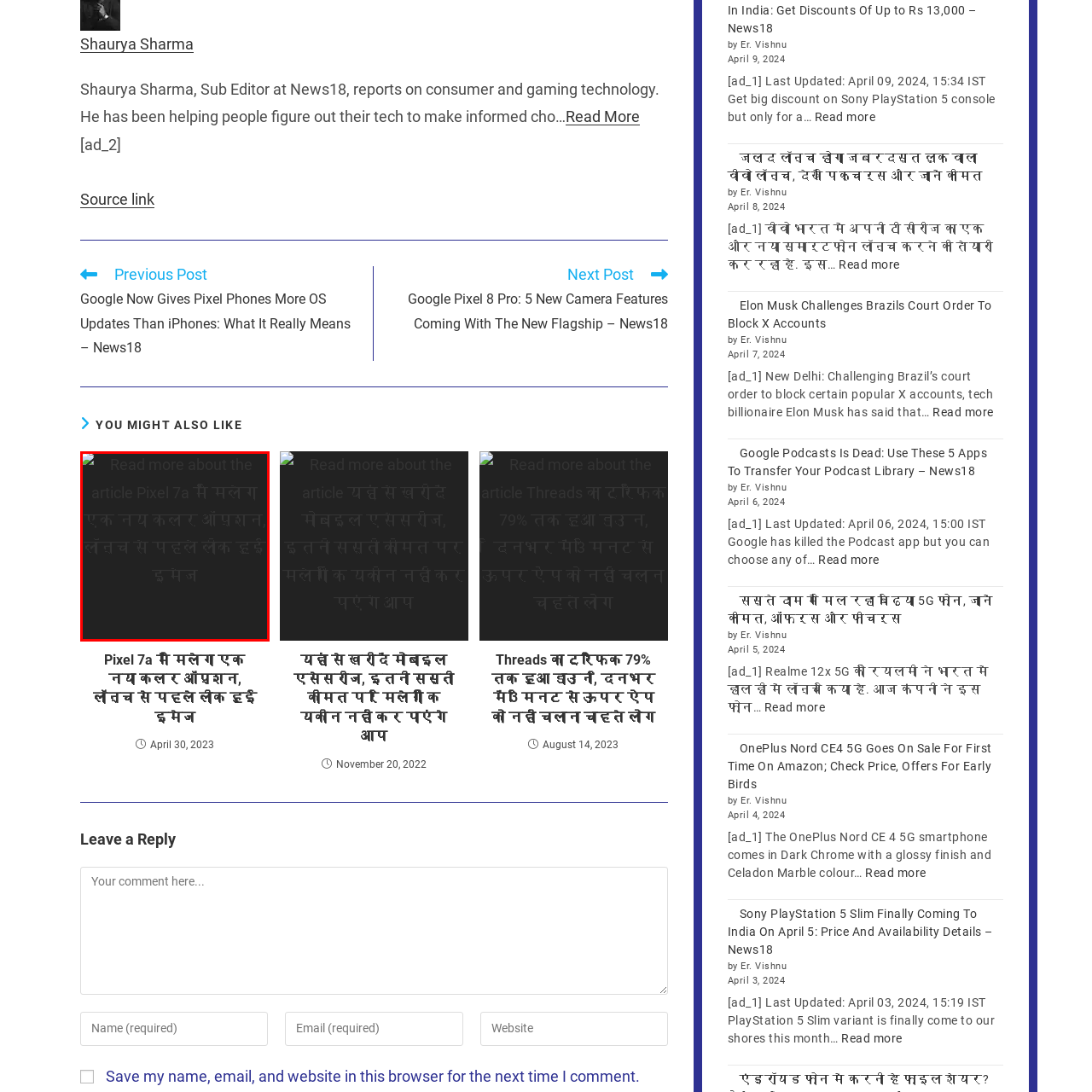Elaborate on all the details and elements present in the red-outlined area of the image.

The image showcases a preview related to the article titled "Pixel 7a में मिलेगा एक नया कलर ऑप्शन, लॉन्च से पहले लीक हुई इमेज," which translates to "A new color option will be available for the Pixel 7a; leaked image before the launch." This article appears to focus on the upcoming Pixel 7a smartphone, highlighting its potential new color variant. The caption emphasizes the anticipation surrounding the phone's launch and invites readers to explore further details.